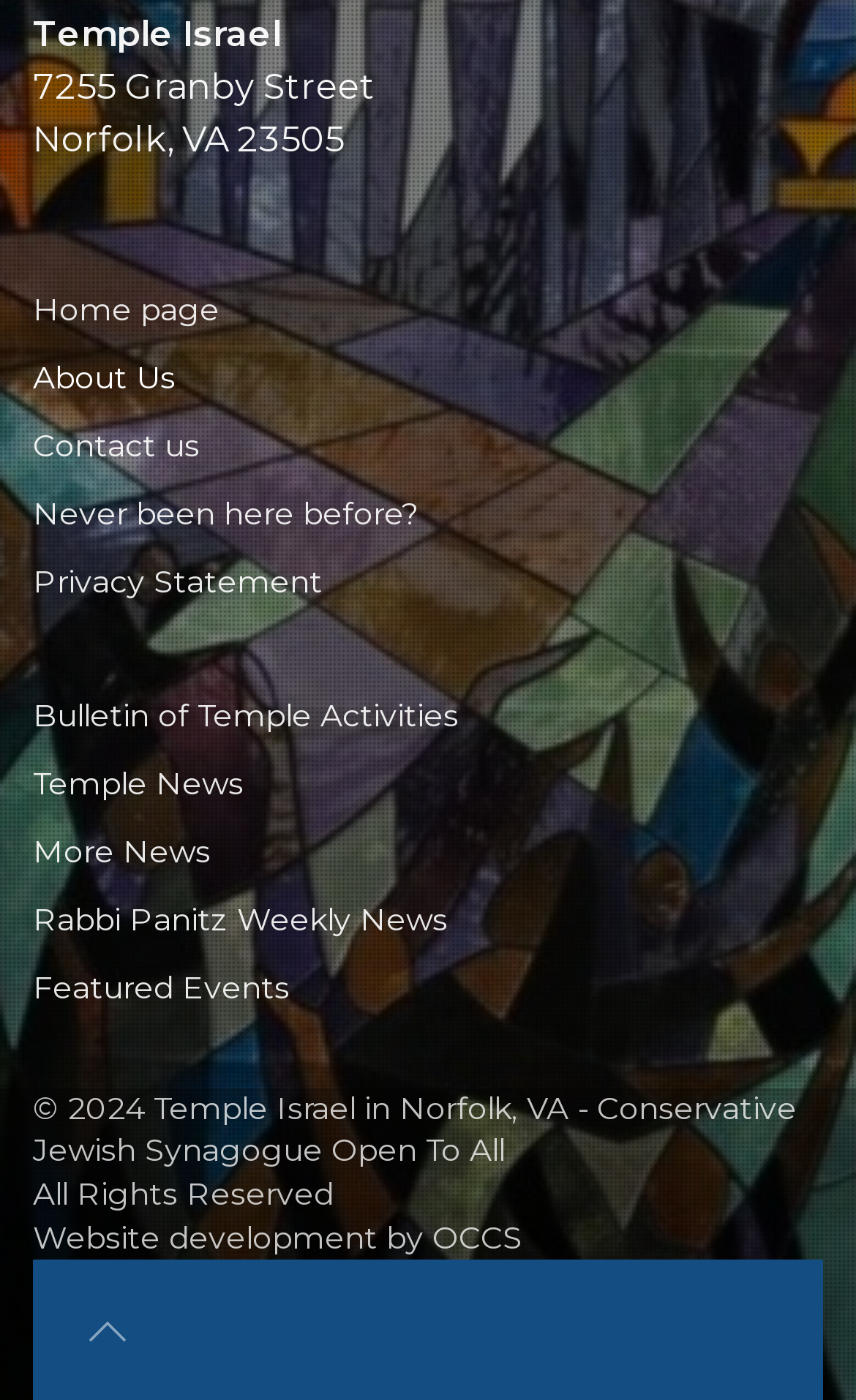Provide the bounding box coordinates of the area you need to click to execute the following instruction: "view featured events".

[0.038, 0.681, 0.962, 0.73]